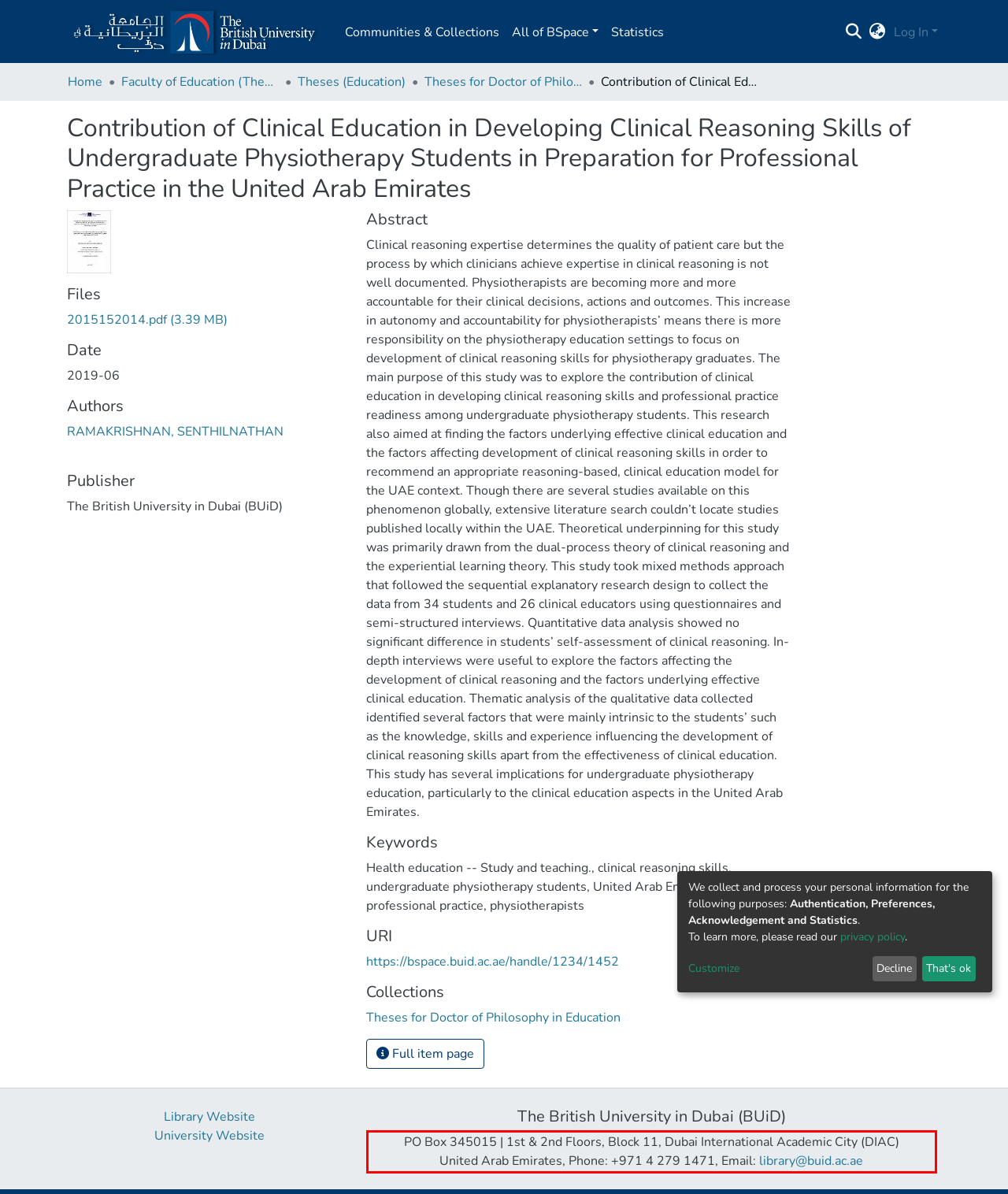Within the provided webpage screenshot, find the red rectangle bounding box and perform OCR to obtain the text content.

PO Box 345015 | 1st & 2nd Floors, Block 11, Dubai International Academic City (DIAC) United Arab Emirates, Phone: +971 4 279 1471, Email: library@buid.ac.ae